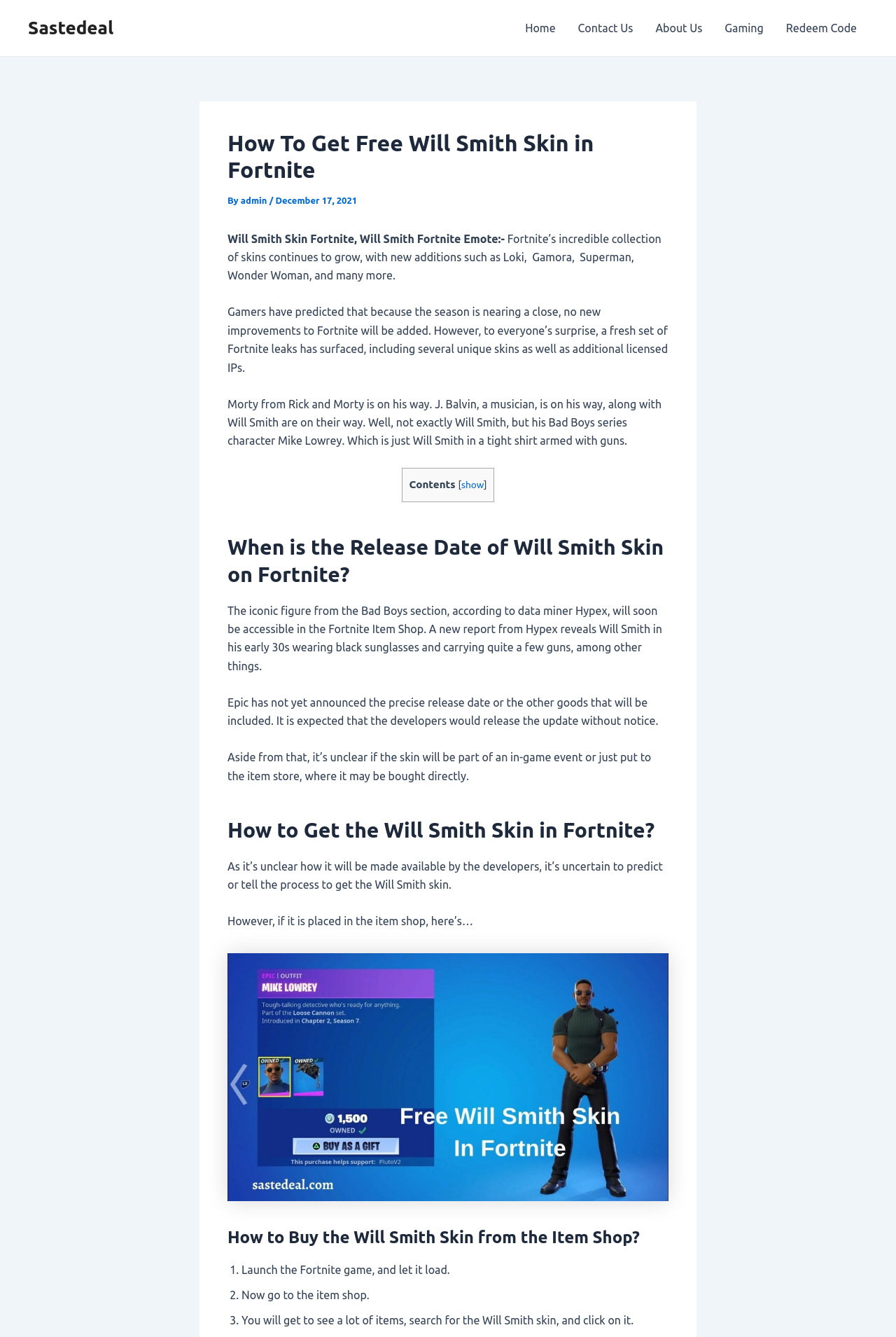What is the topic of this webpage?
Give a detailed explanation using the information visible in the image.

Based on the webpage content, it appears to be discussing the release of a new skin in Fortnite, specifically the Will Smith skin, and providing information on how to get it.